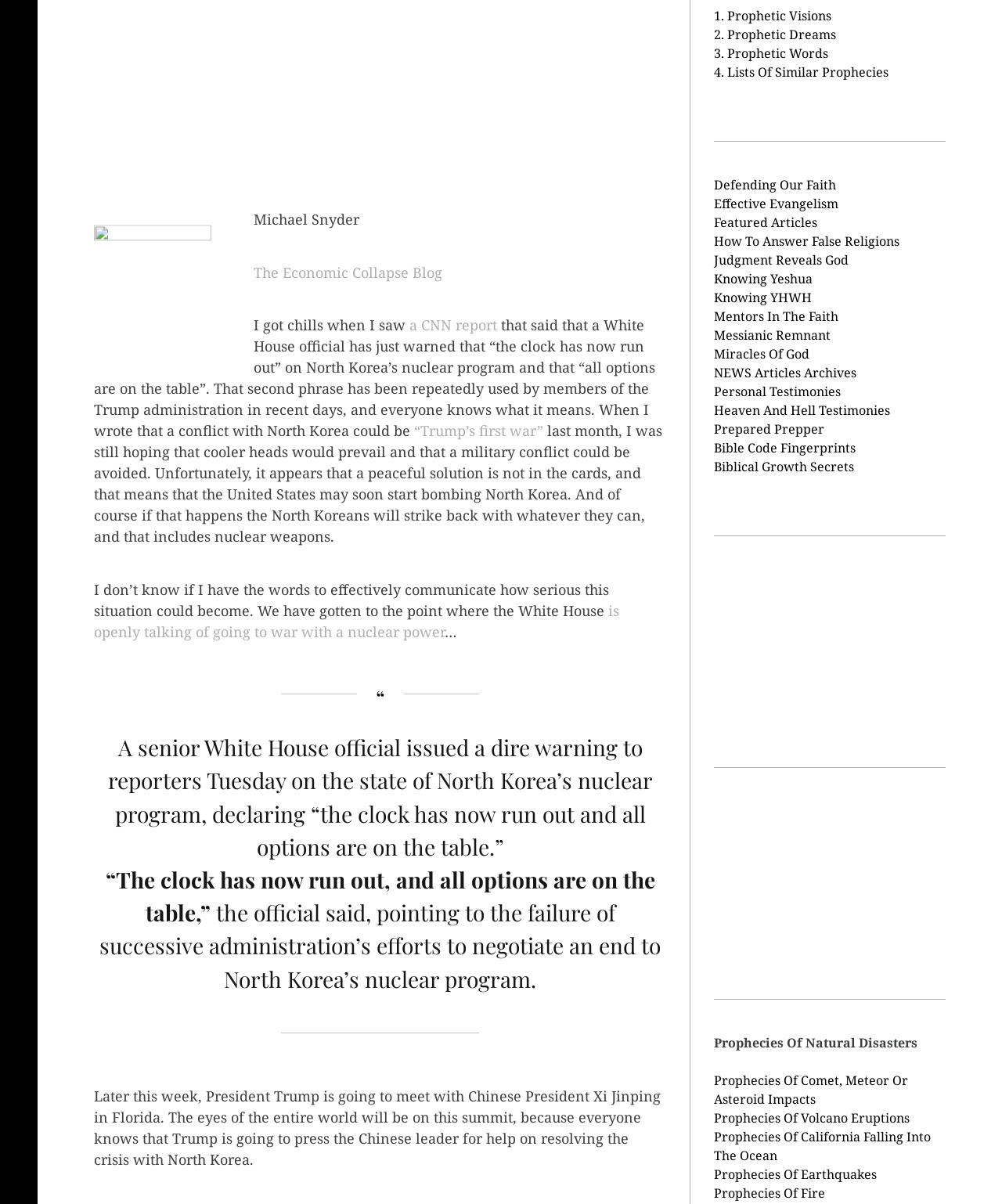Please locate the bounding box coordinates of the element that needs to be clicked to achieve the following instruction: "Check the 'NEWS Articles'". The coordinates should be four float numbers between 0 and 1, i.e., [left, top, right, bottom].

[0.753, 0.302, 0.802, 0.316]